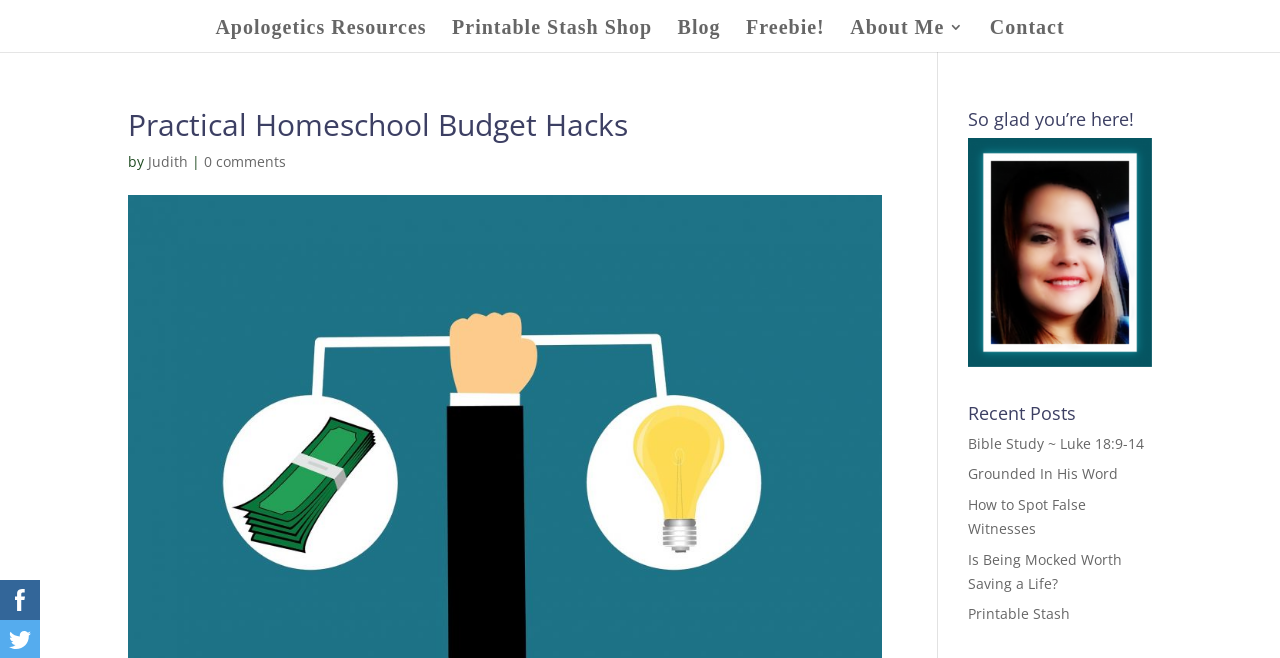From the image, can you give a detailed response to the question below:
How many headings are on the webpage?

I searched for elements with the type 'heading' and found three: 'Practical Homeschool Budget Hacks', 'So glad you’re here!', and 'Recent Posts'.